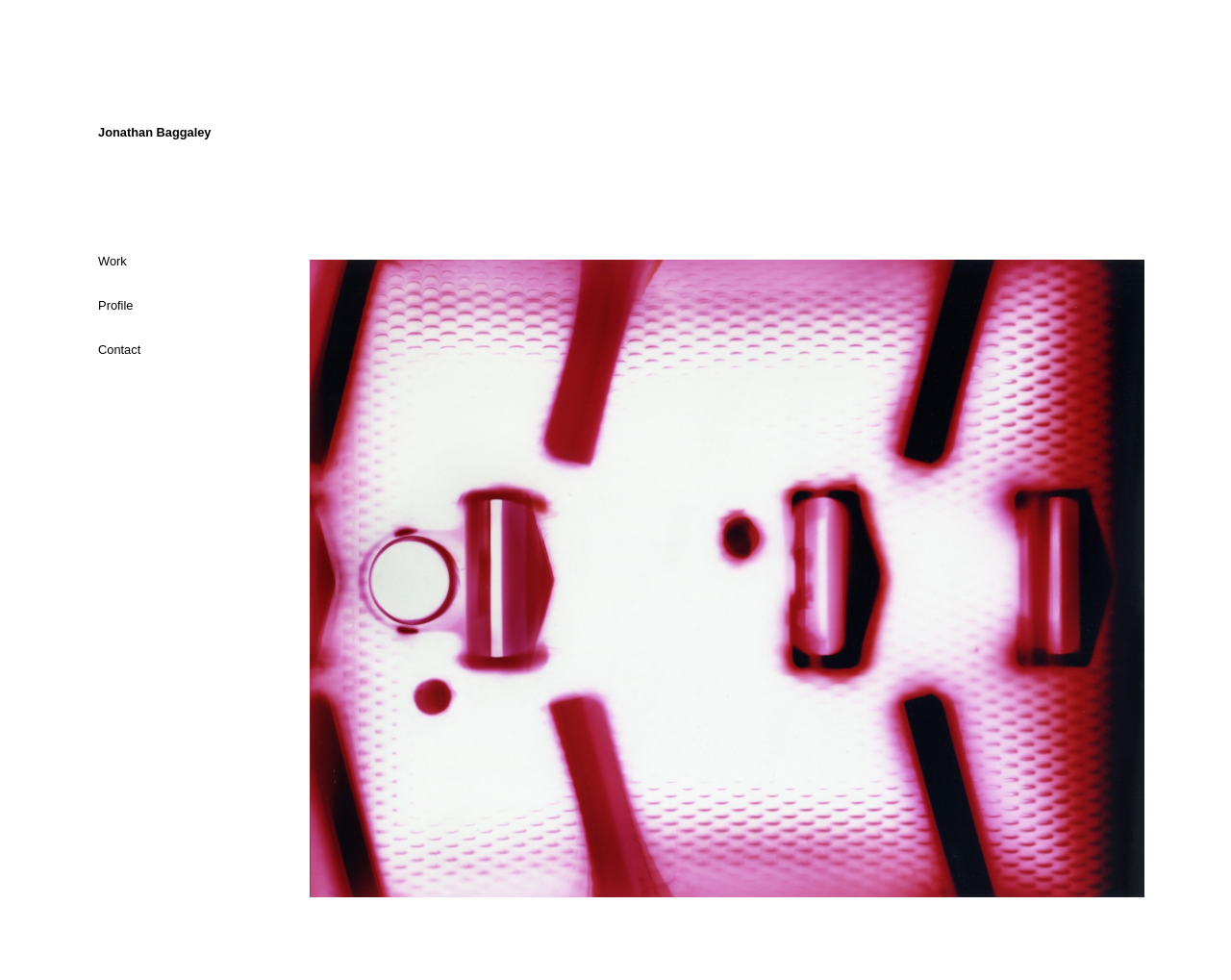Provide a brief response to the question below using a single word or phrase: 
How many links are there in the navigation menu?

20